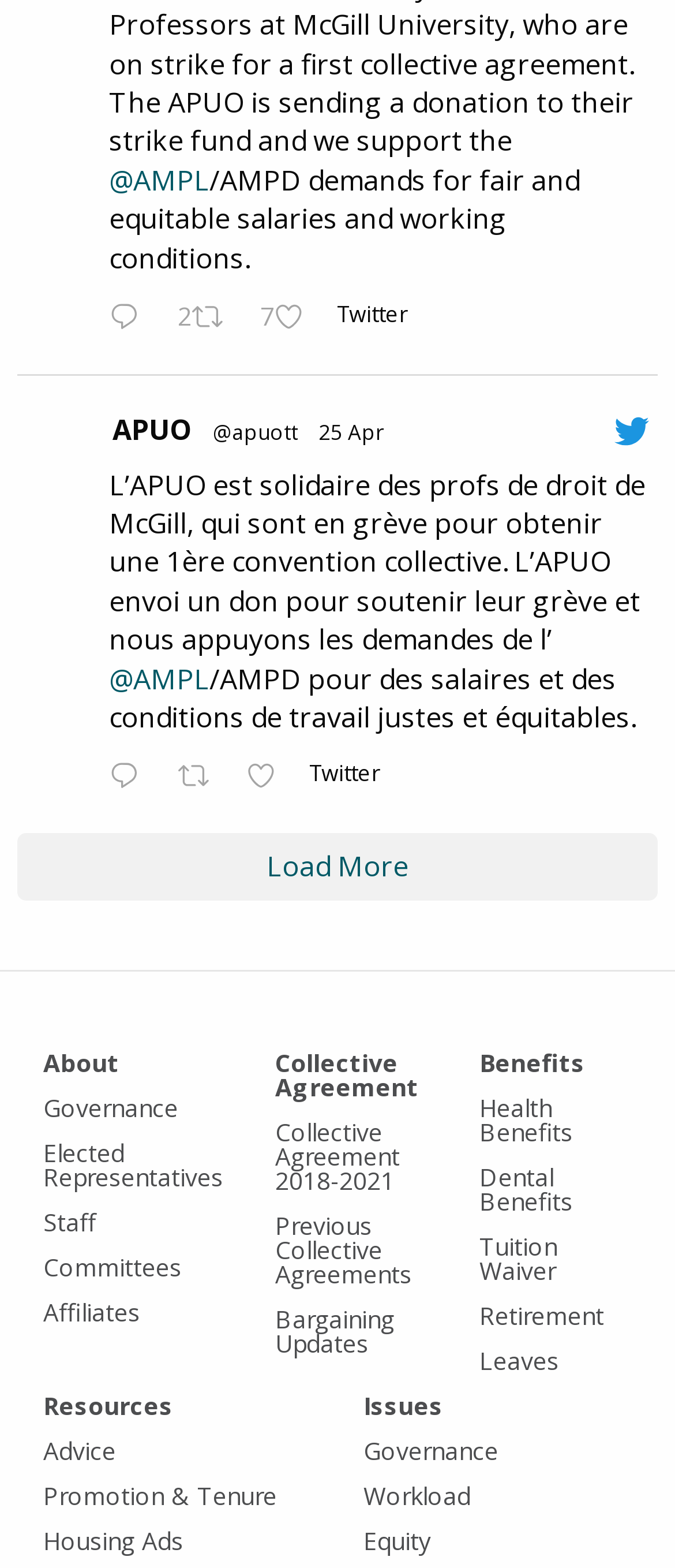Please identify the bounding box coordinates for the region that you need to click to follow this instruction: "Discover What is Prader-Willi Syndrome?".

None